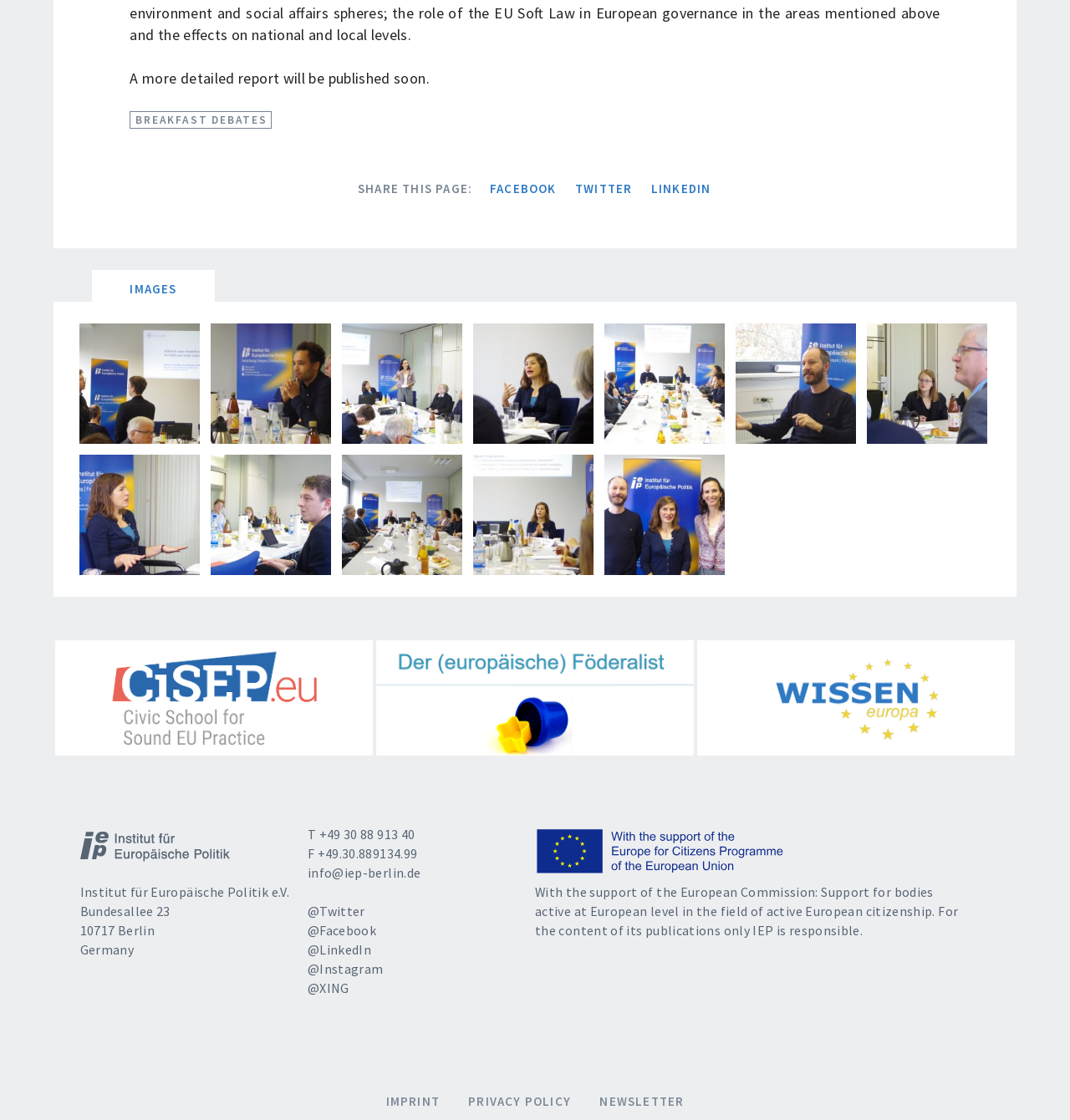How many social media platforms are available for sharing?
Please interpret the details in the image and answer the question thoroughly.

The number of social media platforms available for sharing can be determined by counting the link elements with text 'FACEBOOK', 'TWITTER', and 'LINKEDIN' at coordinates [0.458, 0.163, 0.52, 0.174], [0.538, 0.163, 0.591, 0.174], and [0.608, 0.163, 0.664, 0.174] respectively.